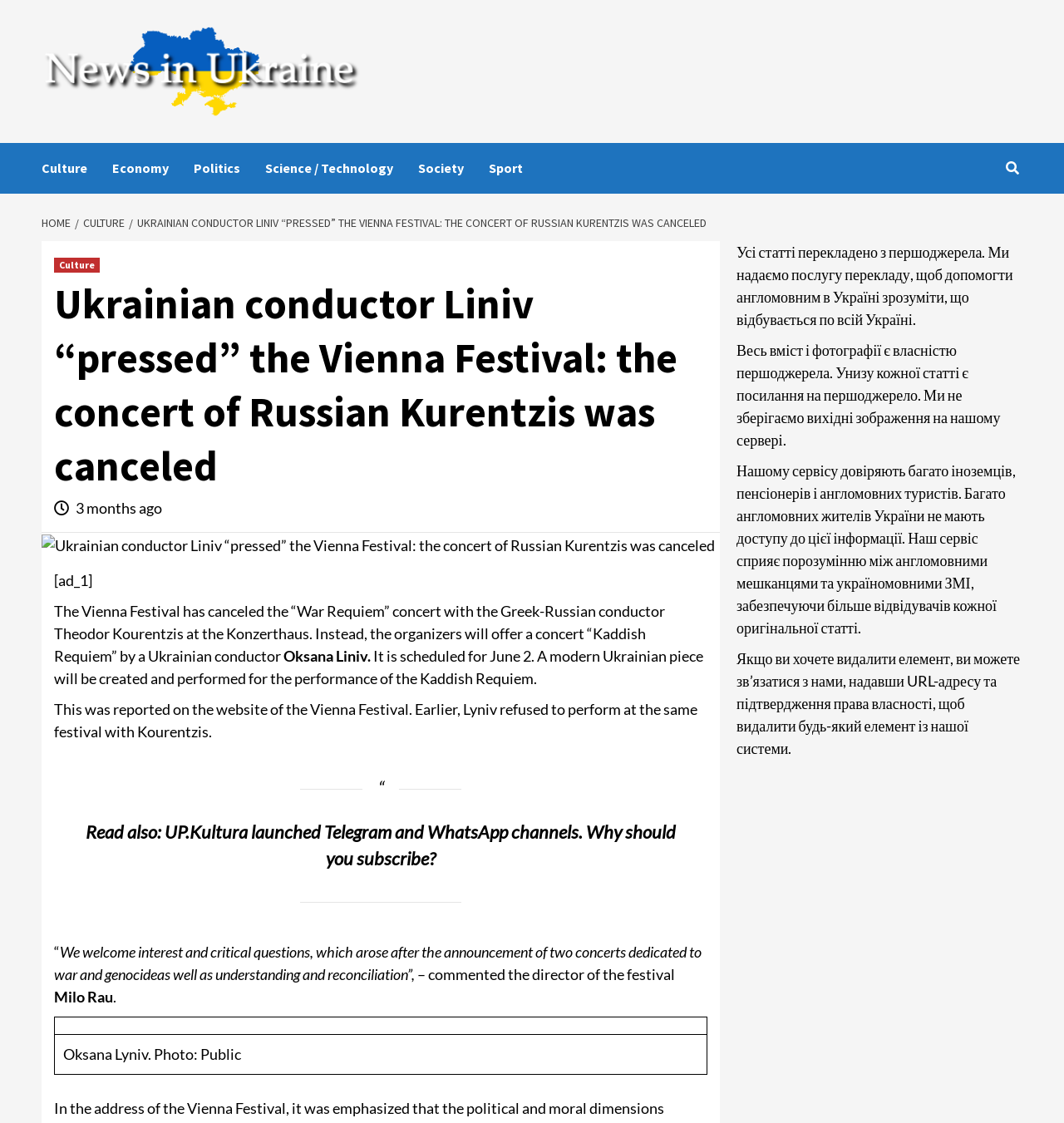Please analyze the image and give a detailed answer to the question:
When is the new concert scheduled to take place?

The answer can be found in the article content, where it is mentioned that 'It is scheduled for June 2'.